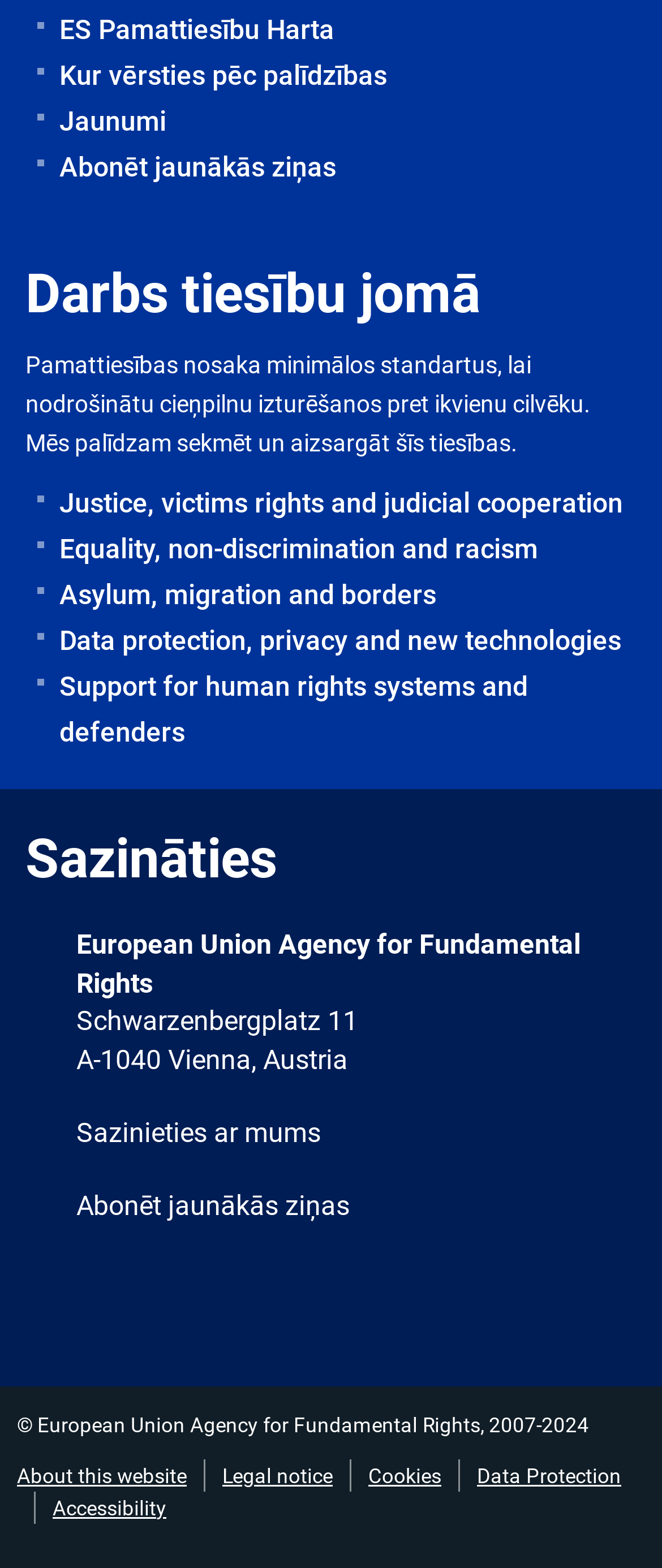Determine the bounding box coordinates of the clickable region to follow the instruction: "Contact the European Union Agency for Fundamental Rights".

[0.115, 0.712, 0.485, 0.733]